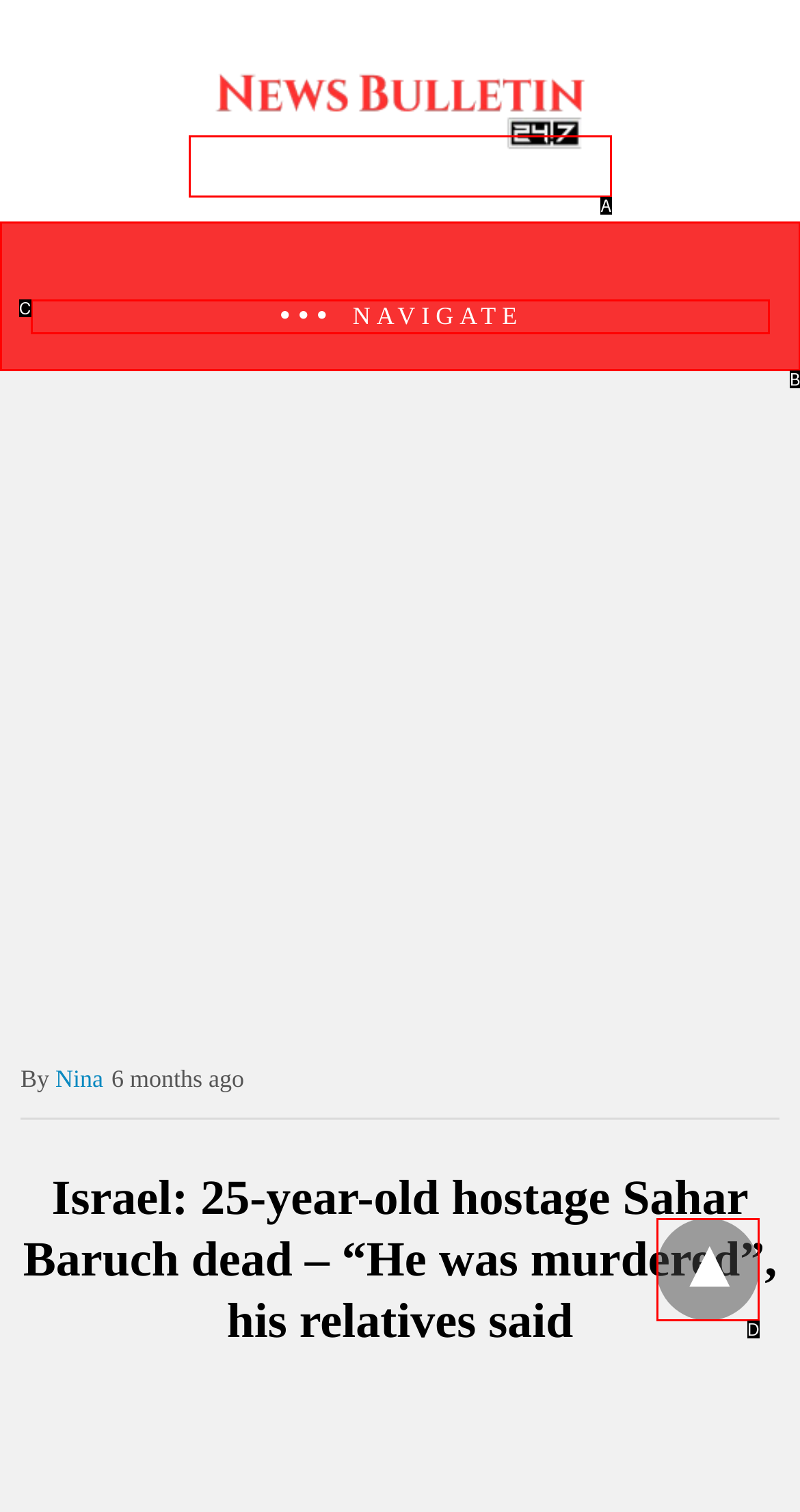Identify the HTML element that corresponds to the following description: parent_node: NAVIGATE title="back to top". Provide the letter of the correct option from the presented choices.

D